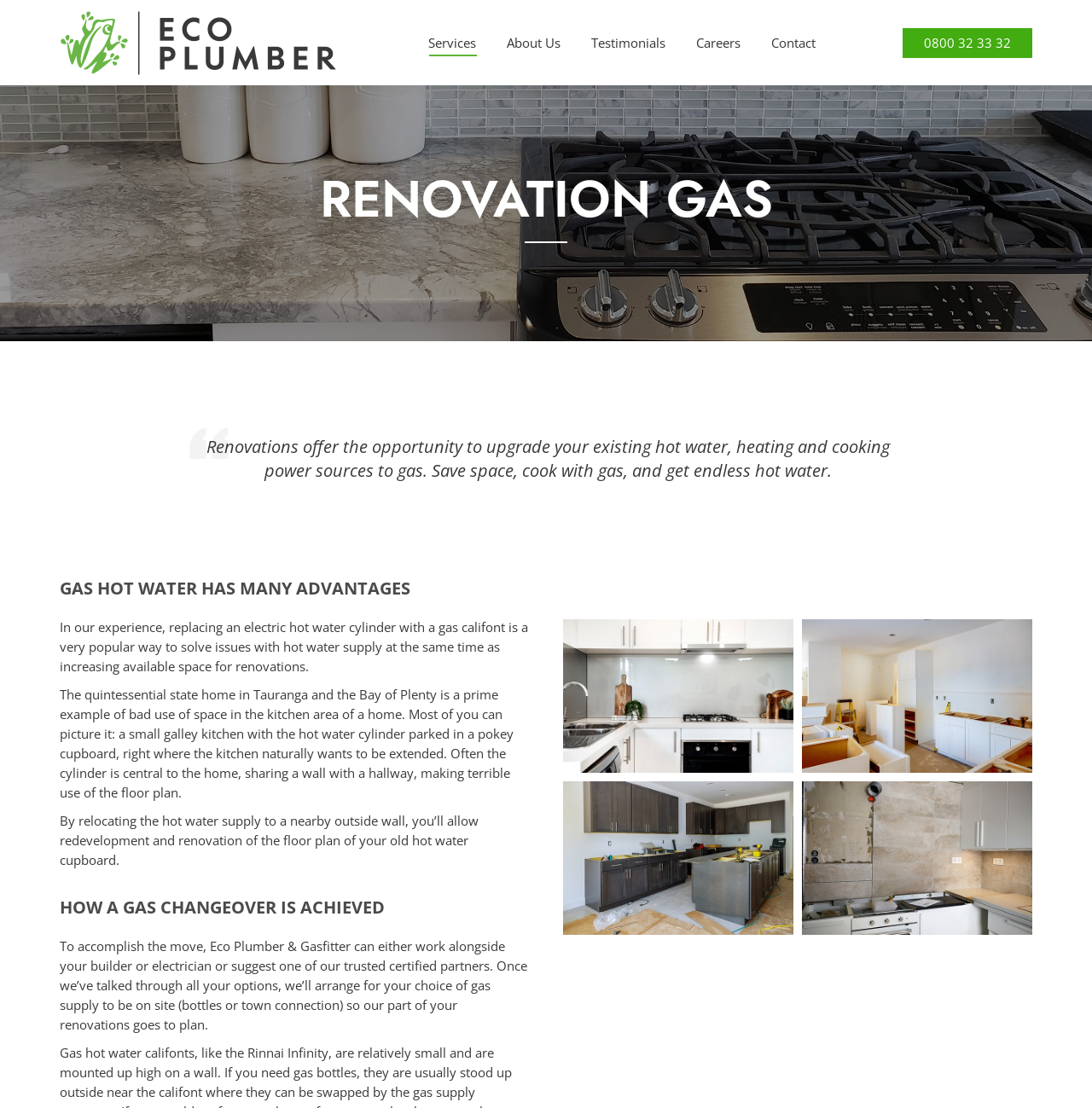Locate the bounding box of the user interface element based on this description: "About Us".

[0.461, 0.014, 0.516, 0.063]